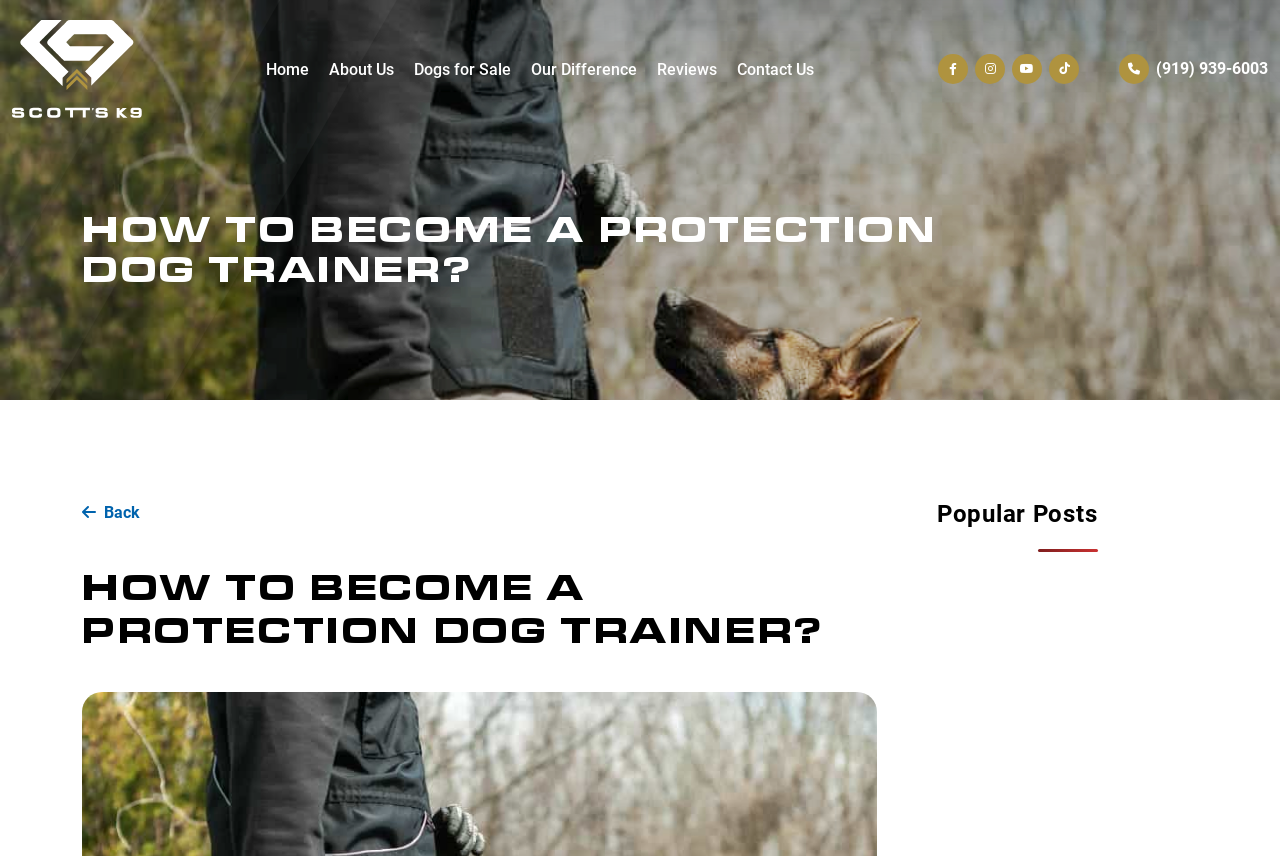Locate the bounding box for the described UI element: "parent_node: E-mail * name="email"". Ensure the coordinates are four float numbers between 0 and 1, formatted as [left, top, right, bottom].

None